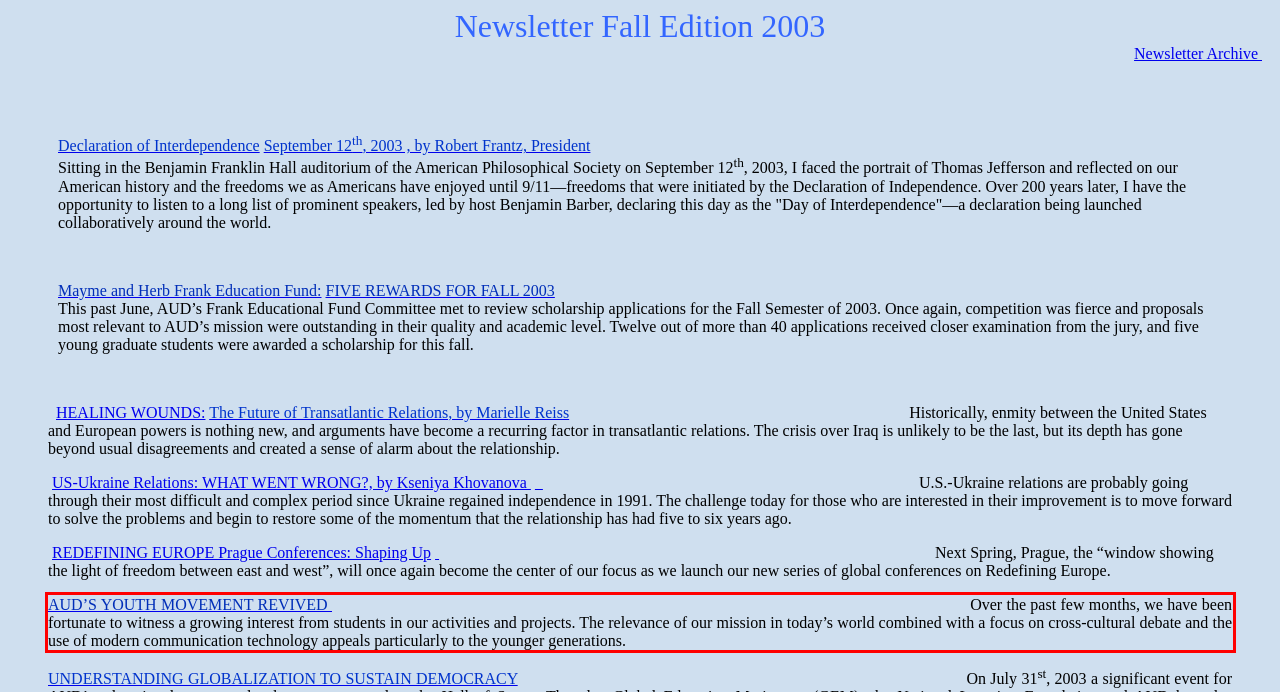You are presented with a screenshot containing a red rectangle. Extract the text found inside this red bounding box.

AUD’S YOUTH MOVEMENT REVIVED Over the past few months, we have been fortunate to witness a growing interest from students in our activities and projects. The relevance of our mission in today’s world combined with a focus on cross-cultural debate and the use of modern communication technology appeals particularly to the younger generations.